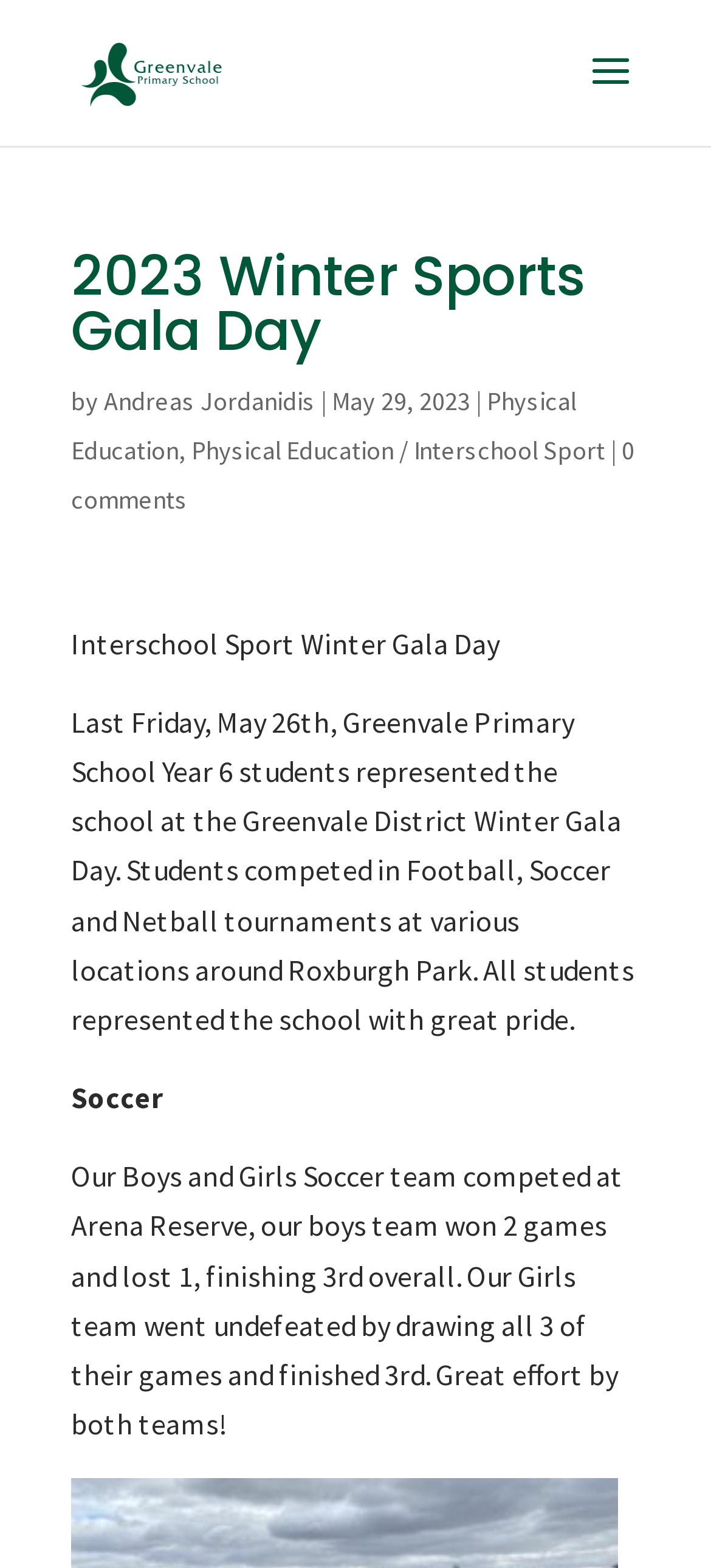Show the bounding box coordinates for the HTML element described as: "Physical Education / Interschool Sport".

[0.269, 0.277, 0.851, 0.298]